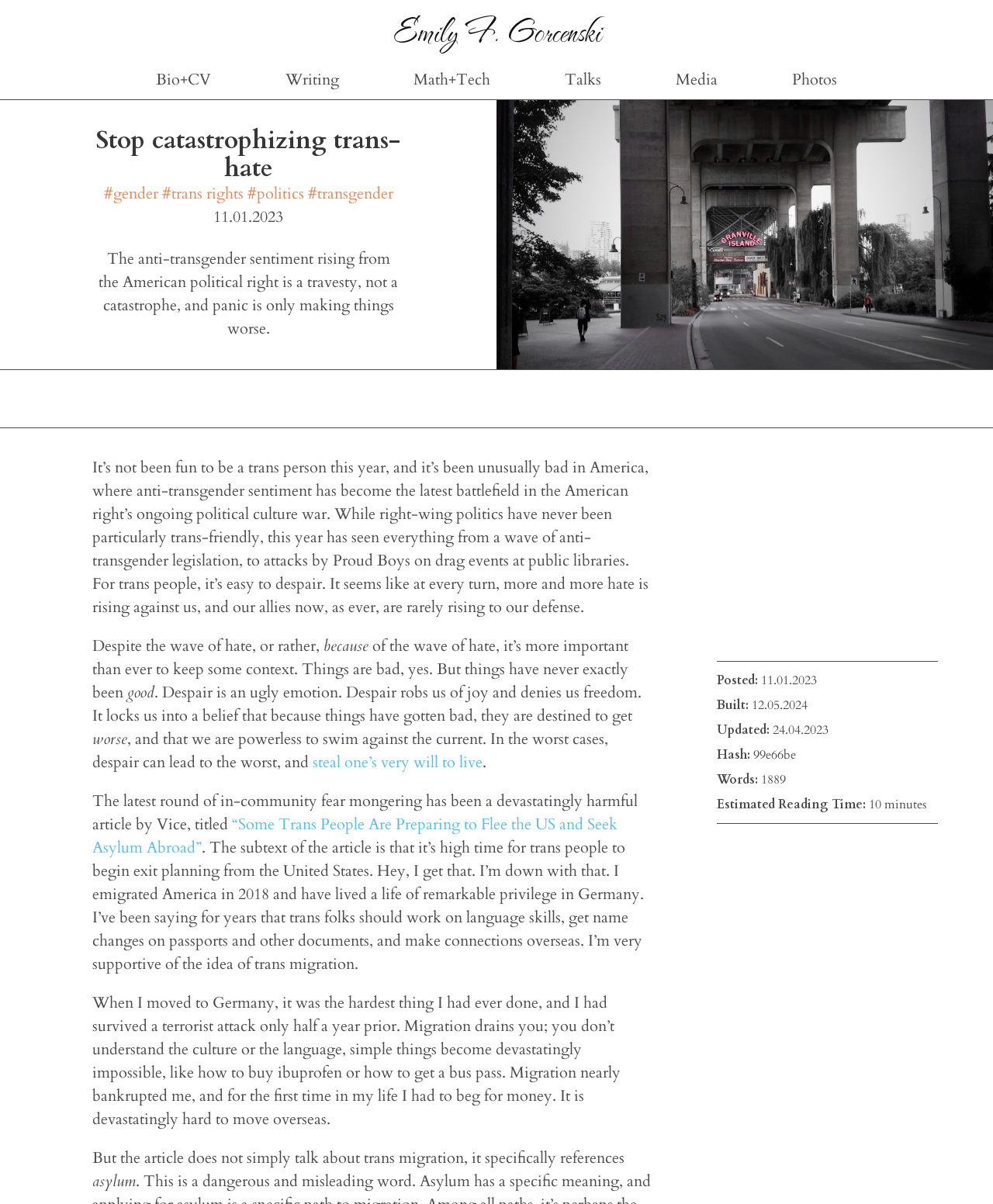Identify the bounding box coordinates of the clickable region to carry out the given instruction: "Click on the '“Some Trans People Are Preparing to Flee the US and Seek Asylum Abroad”' link".

[0.093, 0.676, 0.622, 0.713]